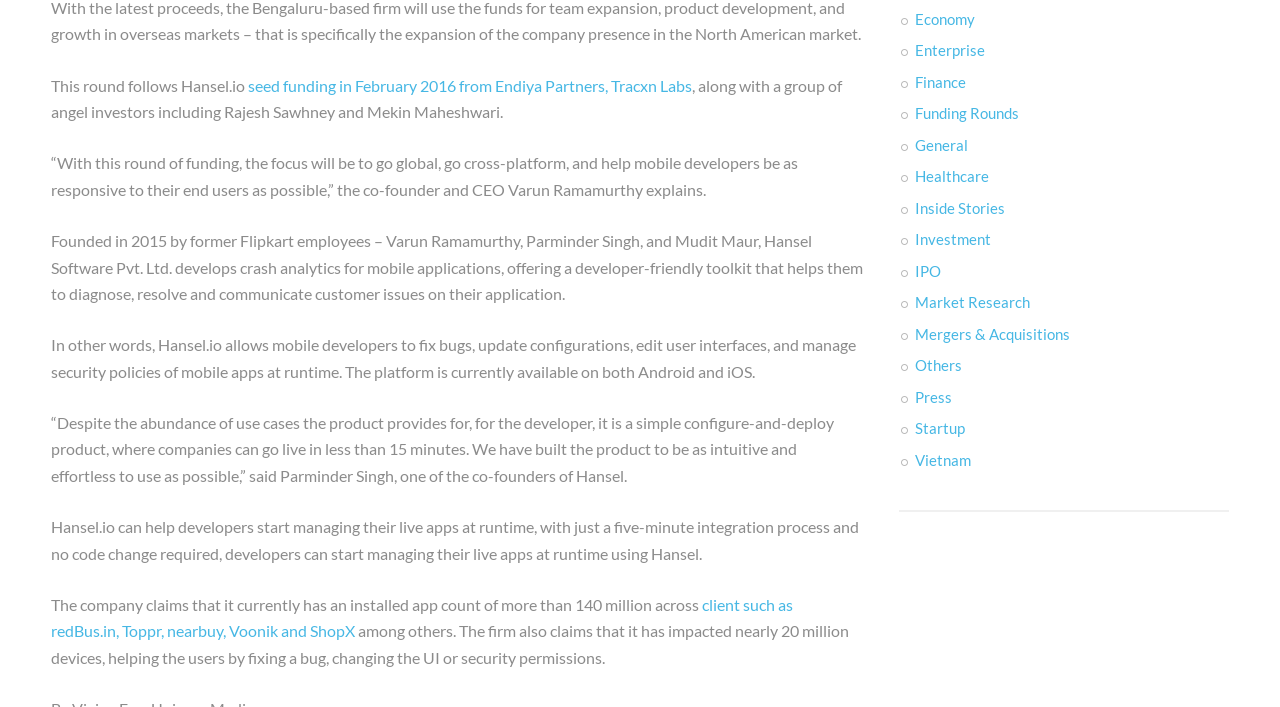What is the focus of Hansel.io with this round of funding?
Kindly answer the question with as much detail as you can.

According to the text, with this round of funding, the focus of Hansel.io will be to go global, go cross-platform, and help mobile developers be as responsive to their end users as possible, as explained by the co-founder and CEO Varun Ramamurthy.